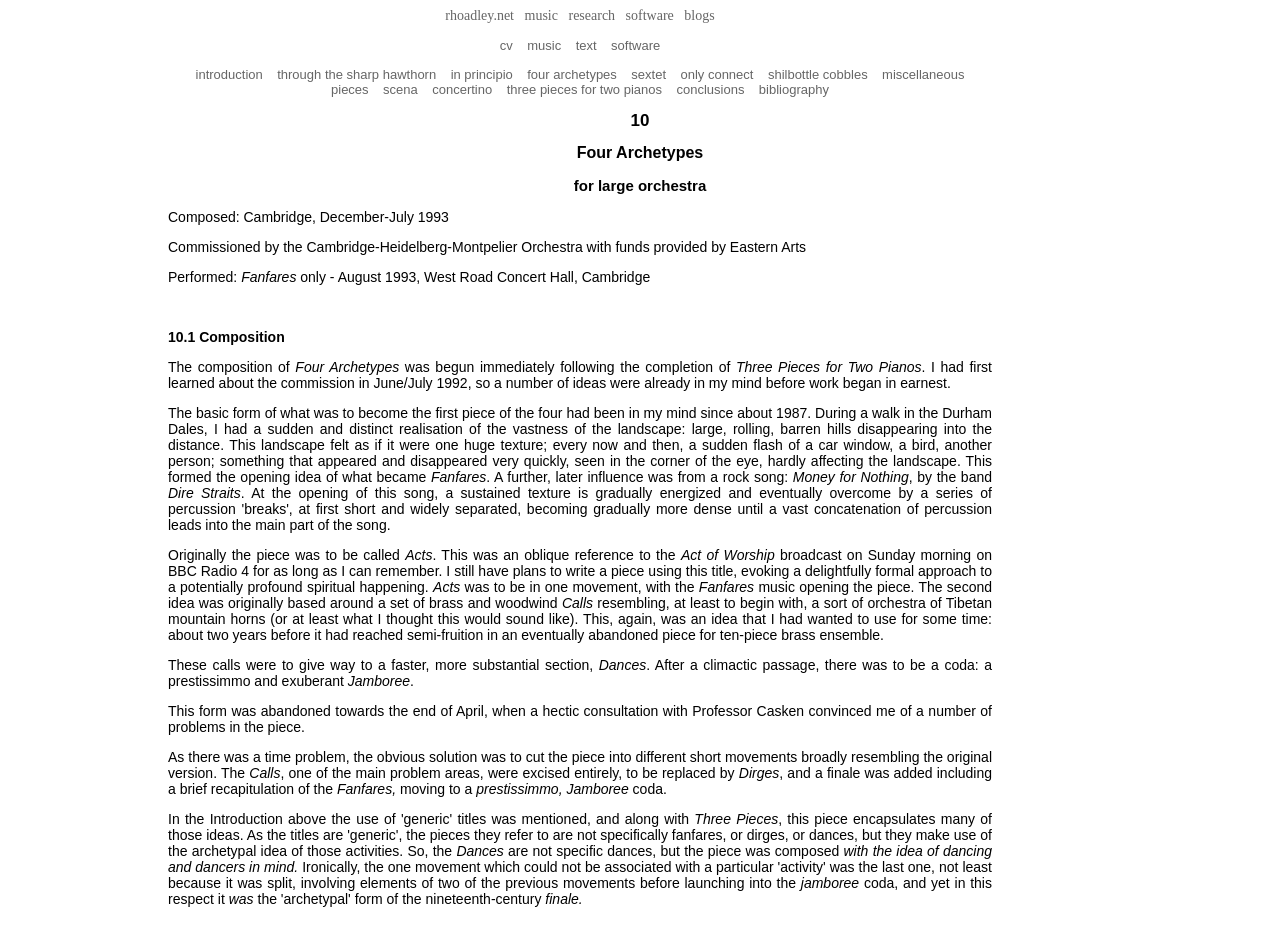Given the description "through the sharp hawthorn", provide the bounding box coordinates of the corresponding UI element.

[0.217, 0.071, 0.341, 0.087]